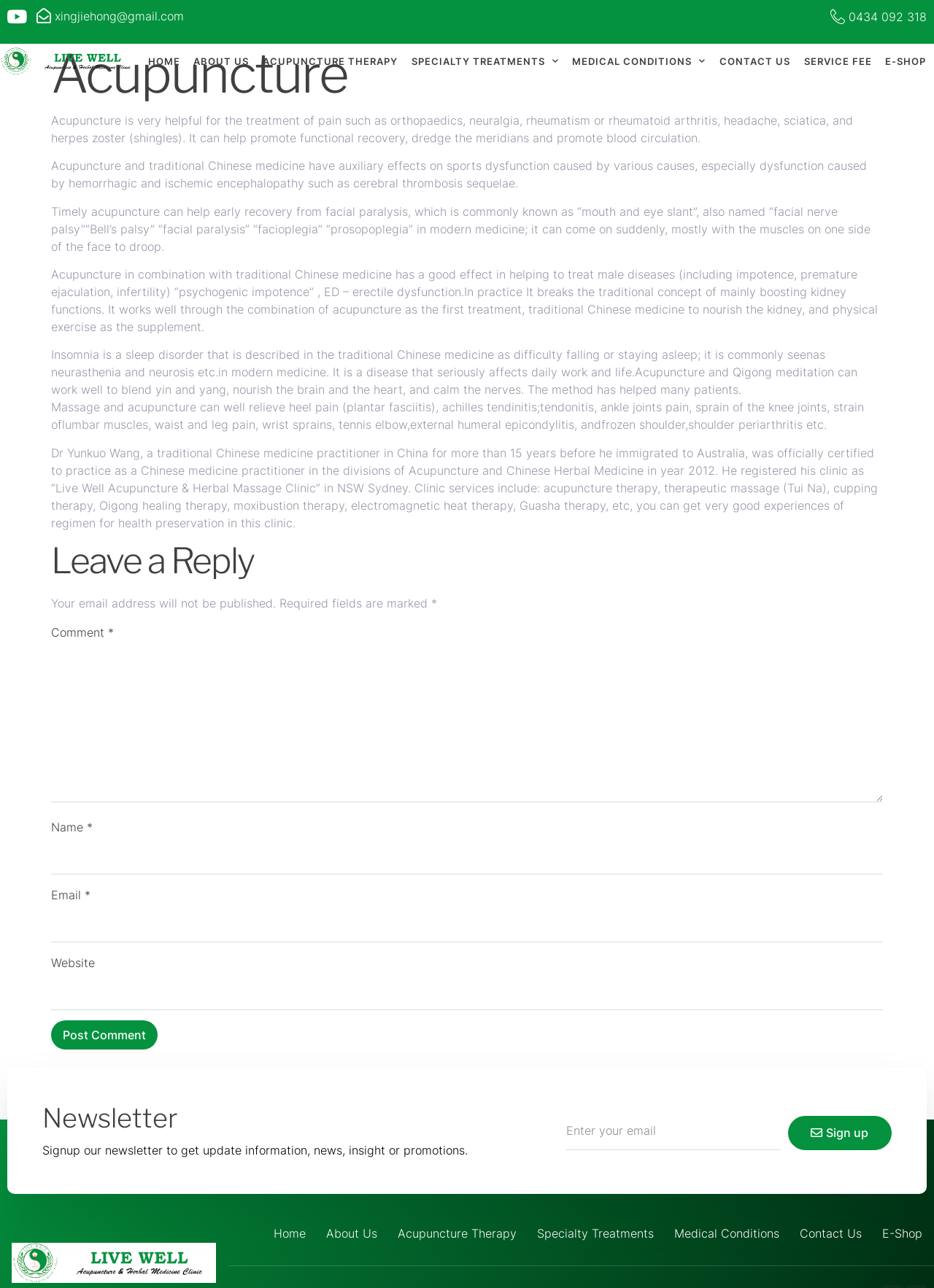What is the purpose of the 'Newsletter' section?
Provide a detailed and extensive answer to the question.

The 'Newsletter' section is a form that allows users to signup to receive update information, news, insight, or promotions from the clinic. It consists of a field for email and a 'Sign up' button.